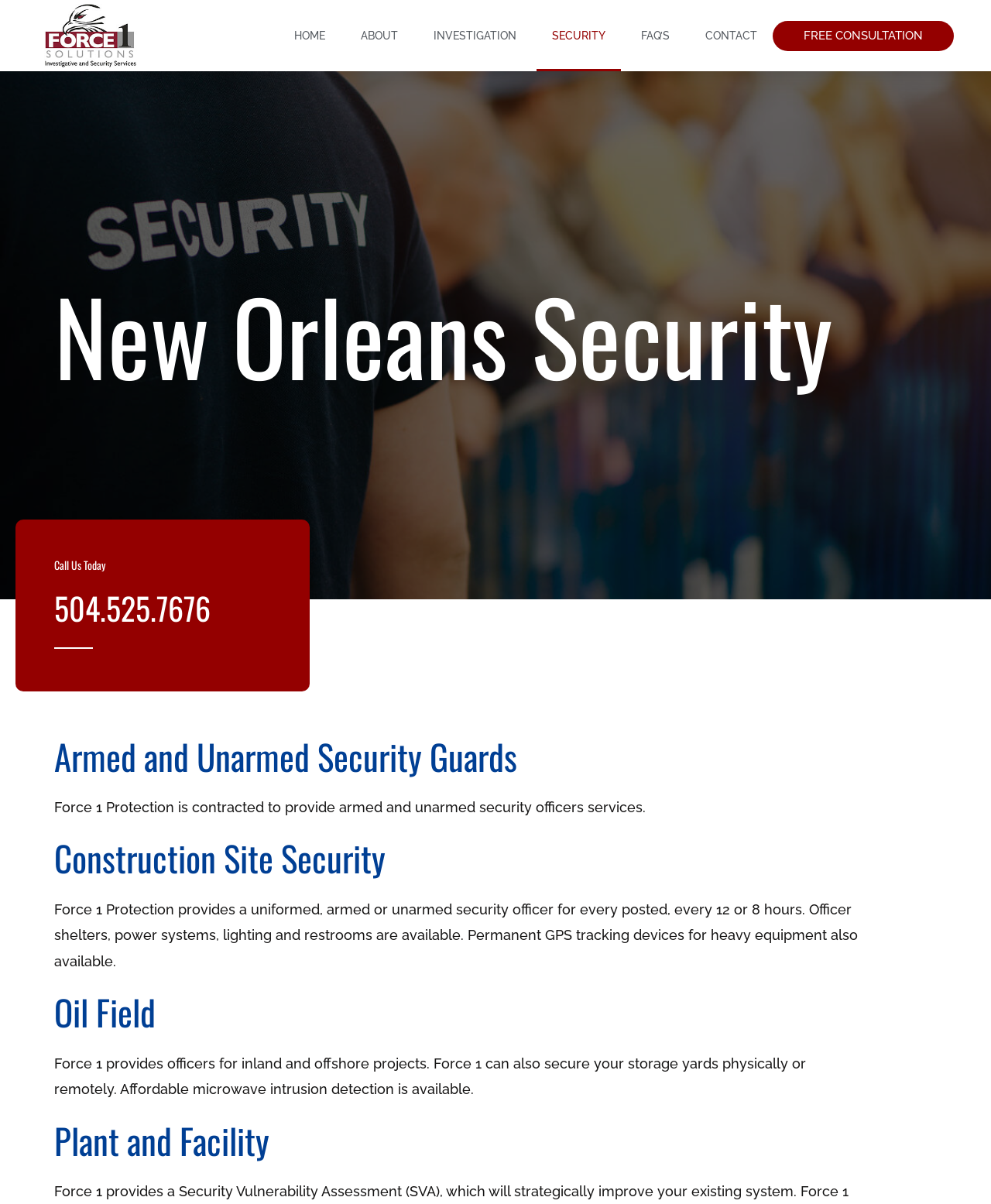Using the information shown in the image, answer the question with as much detail as possible: What type of detection is available for heavy equipment?

The webpage mentions that permanent GPS tracking devices are available for heavy equipment, which suggests that Force 1 Protection provides GPS tracking as a means of detection for heavy equipment.